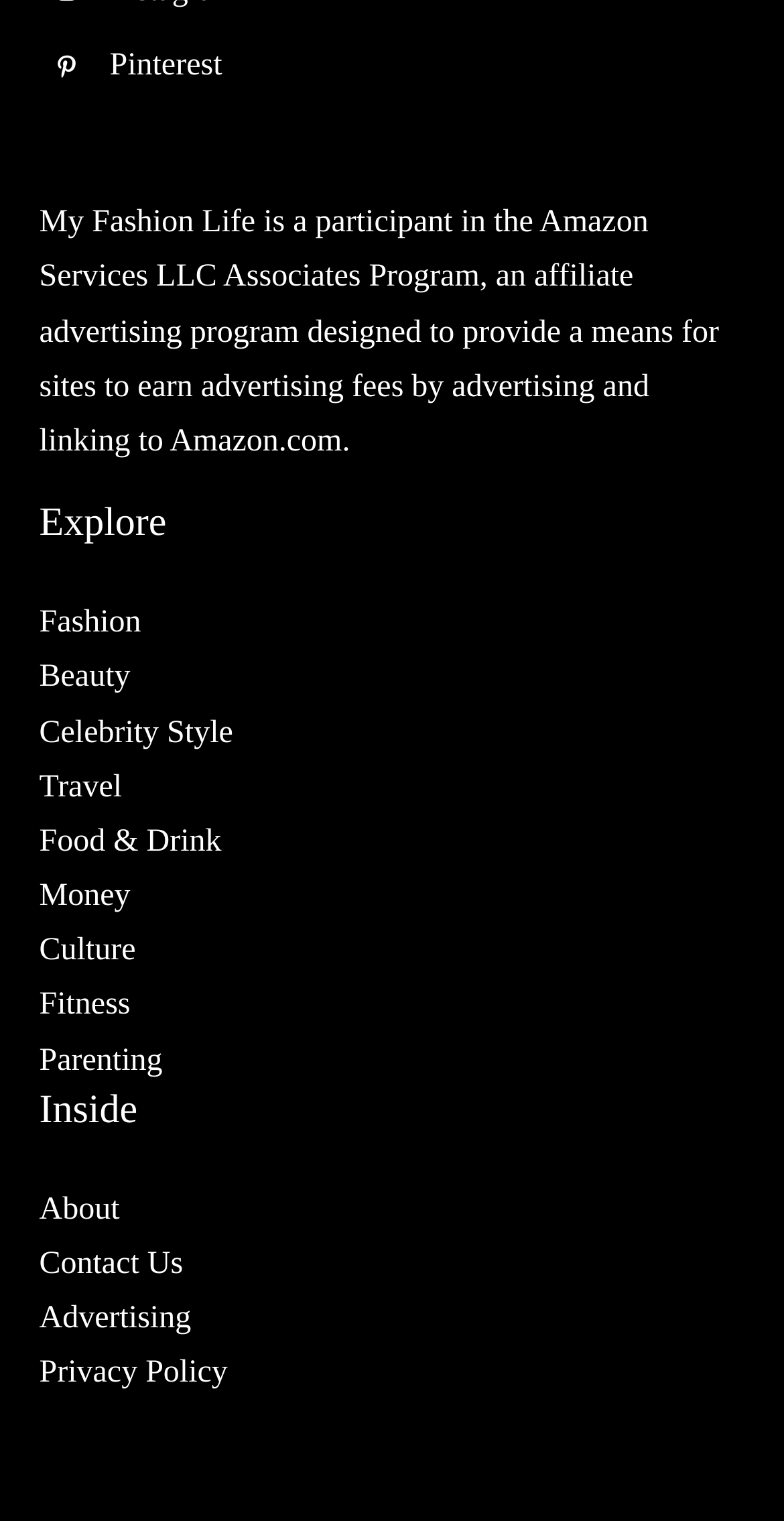Determine the bounding box coordinates of the clickable element to achieve the following action: 'Browse Travel'. Provide the coordinates as four float values between 0 and 1, formatted as [left, top, right, bottom].

[0.05, 0.506, 0.156, 0.528]